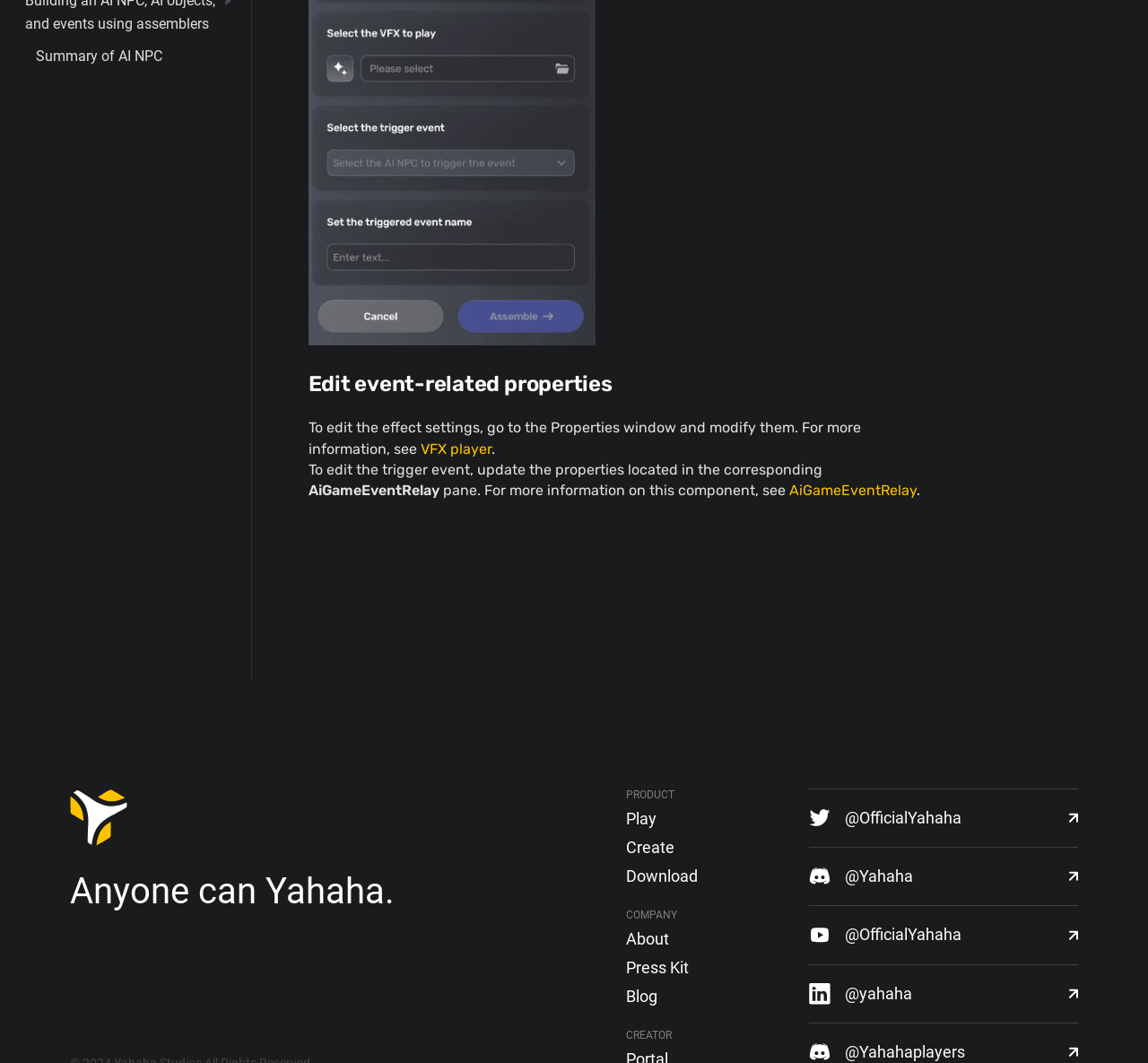Please locate the bounding box coordinates for the element that should be clicked to achieve the following instruction: "Click on the 'Summary of AI NPC assemblers' link". Ensure the coordinates are given as four float numbers between 0 and 1, i.e., [left, top, right, bottom].

[0.031, 0.042, 0.206, 0.086]